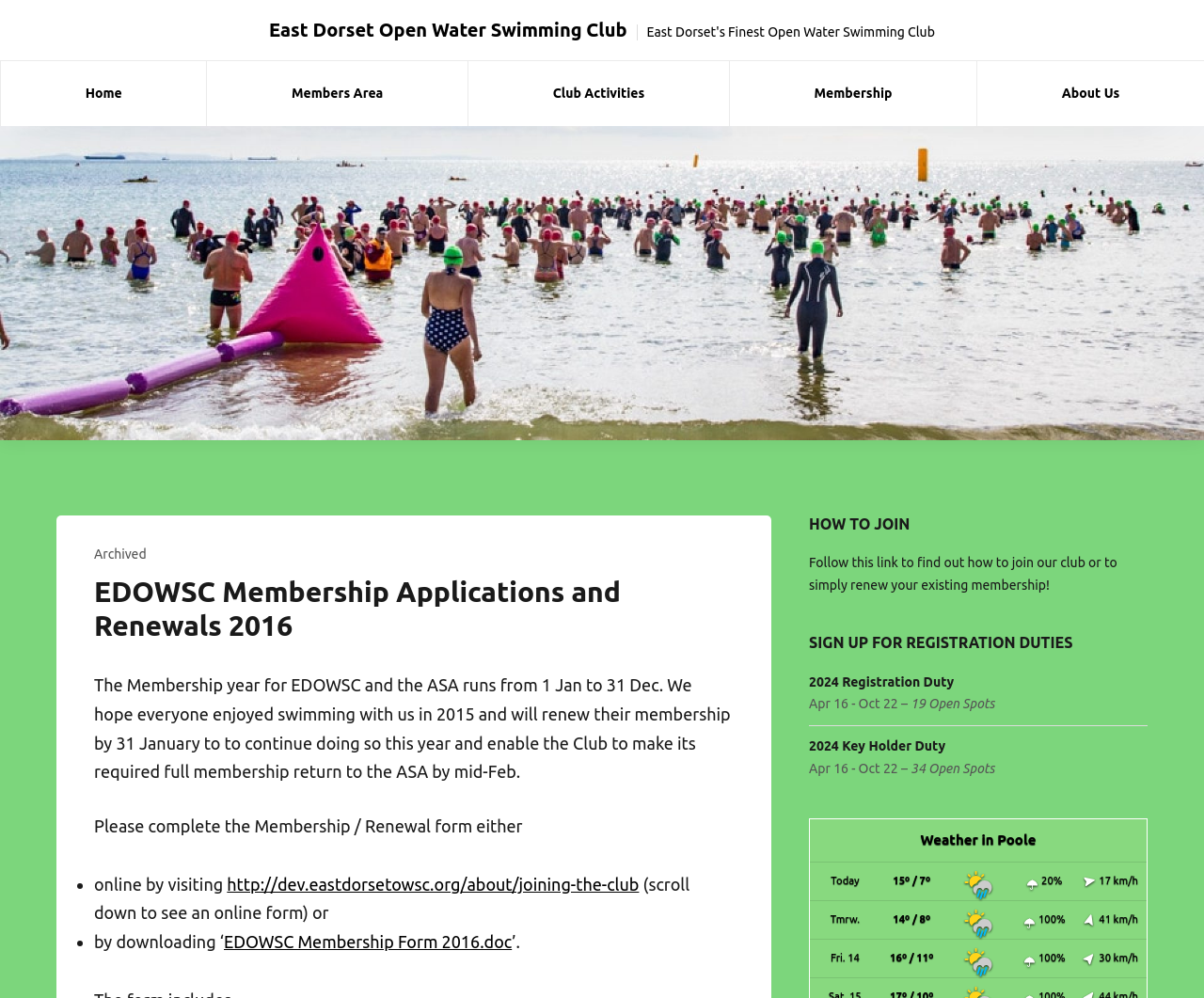What is the name of the swim event mentioned in the webpage?
Based on the image, give a concise answer in the form of a single word or short phrase.

Seahorse Swim